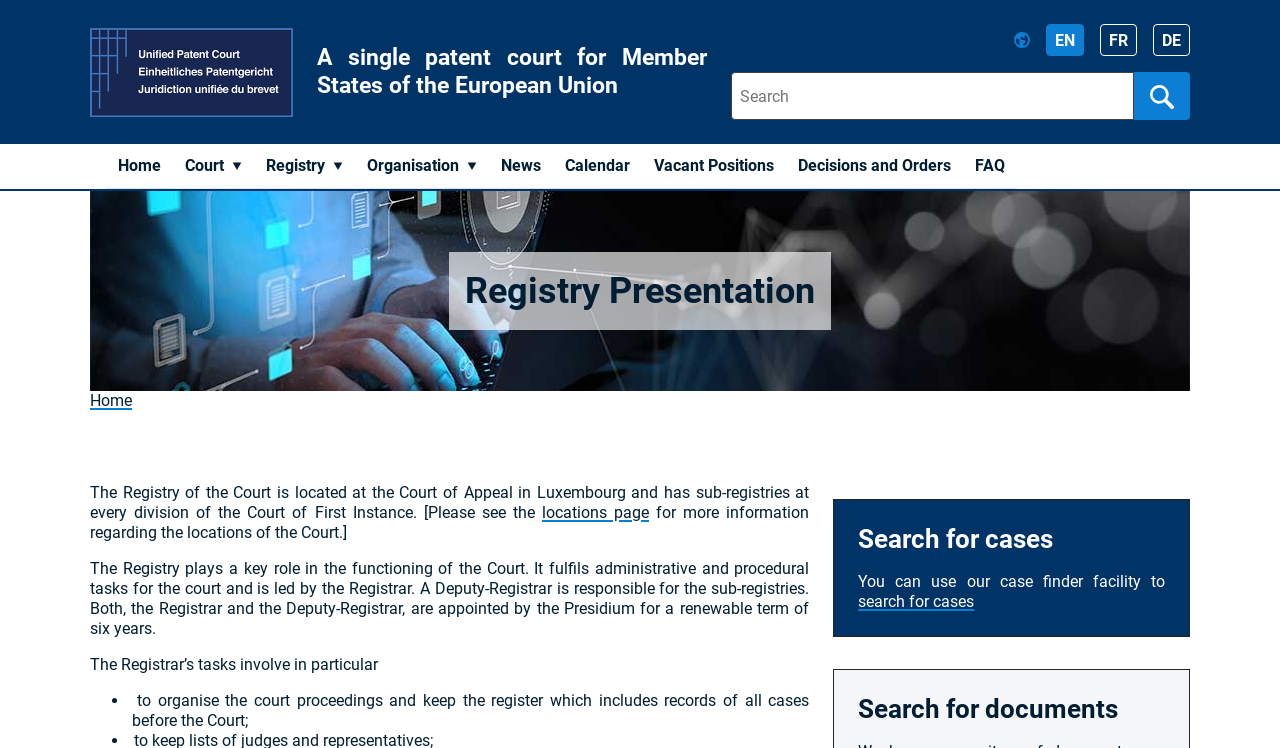Please find the bounding box coordinates for the clickable element needed to perform this instruction: "Search for documents".

[0.671, 0.928, 0.91, 0.971]